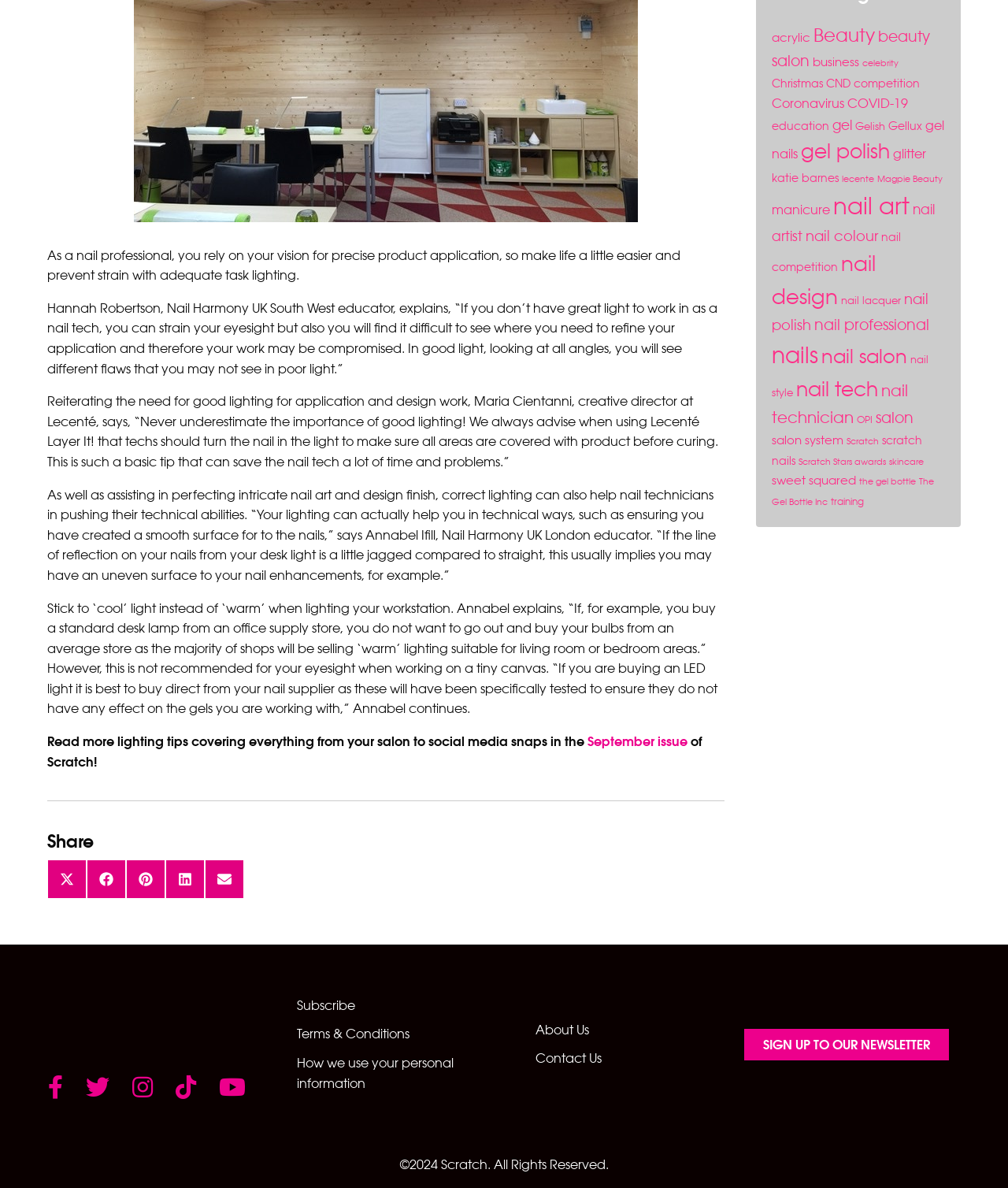Extract the bounding box coordinates for the UI element described as: "Share on X (Twitter)".

[0.047, 0.723, 0.086, 0.756]